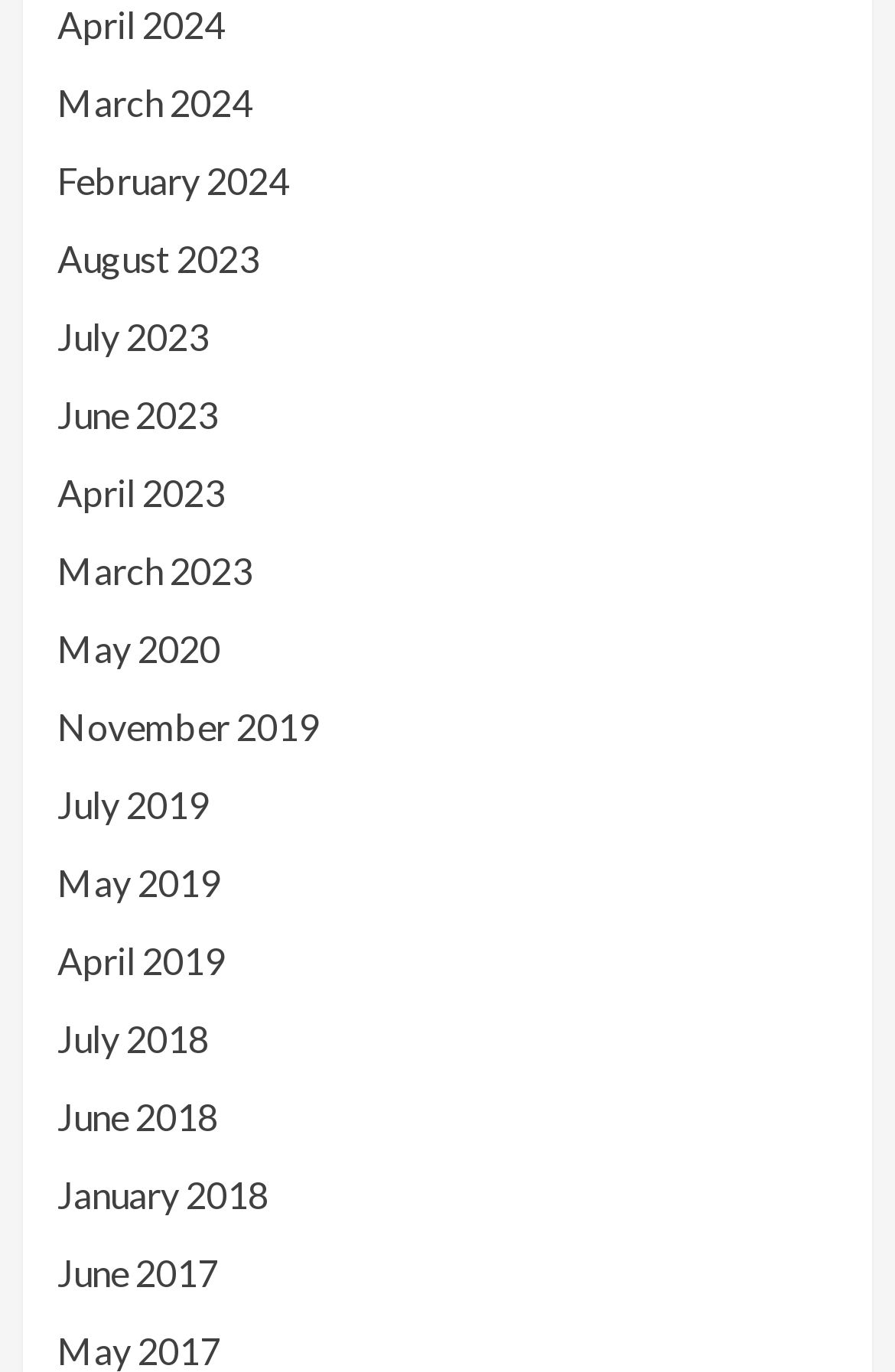Please answer the following question using a single word or phrase: 
How many links are there in total?

15